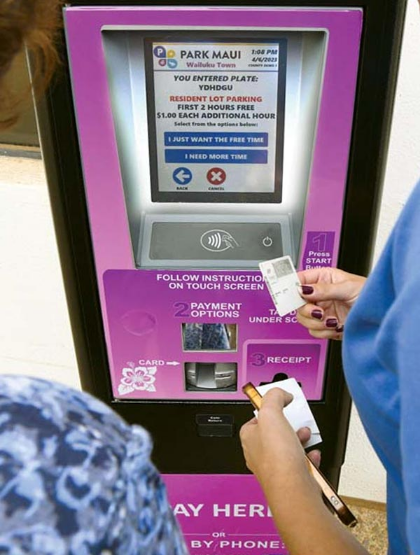Generate an elaborate caption that includes all aspects of the image.

The image depicts a parking payment kiosk identified as "PARK MAUI," which is likely part of a system designed to facilitate parking in residential areas. The screen prominently displays instructions for users, confirming the entered license plate and informing them about the parking fees: the first two hours are free for residents, with a charge of $1.00 for each additional hour. Users can interact with the touchscreen to navigate payment options, and the interface guides them through the process of completing their parking transaction by offering options for payment methods, including card entry and receipt collection. 

In the foreground, a pair of hands can be seen holding a parking card, indicating that the user is preparing to make a payment or finalize their parking session. The vibrant purple background enhances the visibility of the information presented, designed to assist both locals and tourists in managing parking more effectively in Sedona. This is part of a broader initiative to ensure that local residents can conveniently access parking while navigating the demands of tourism.